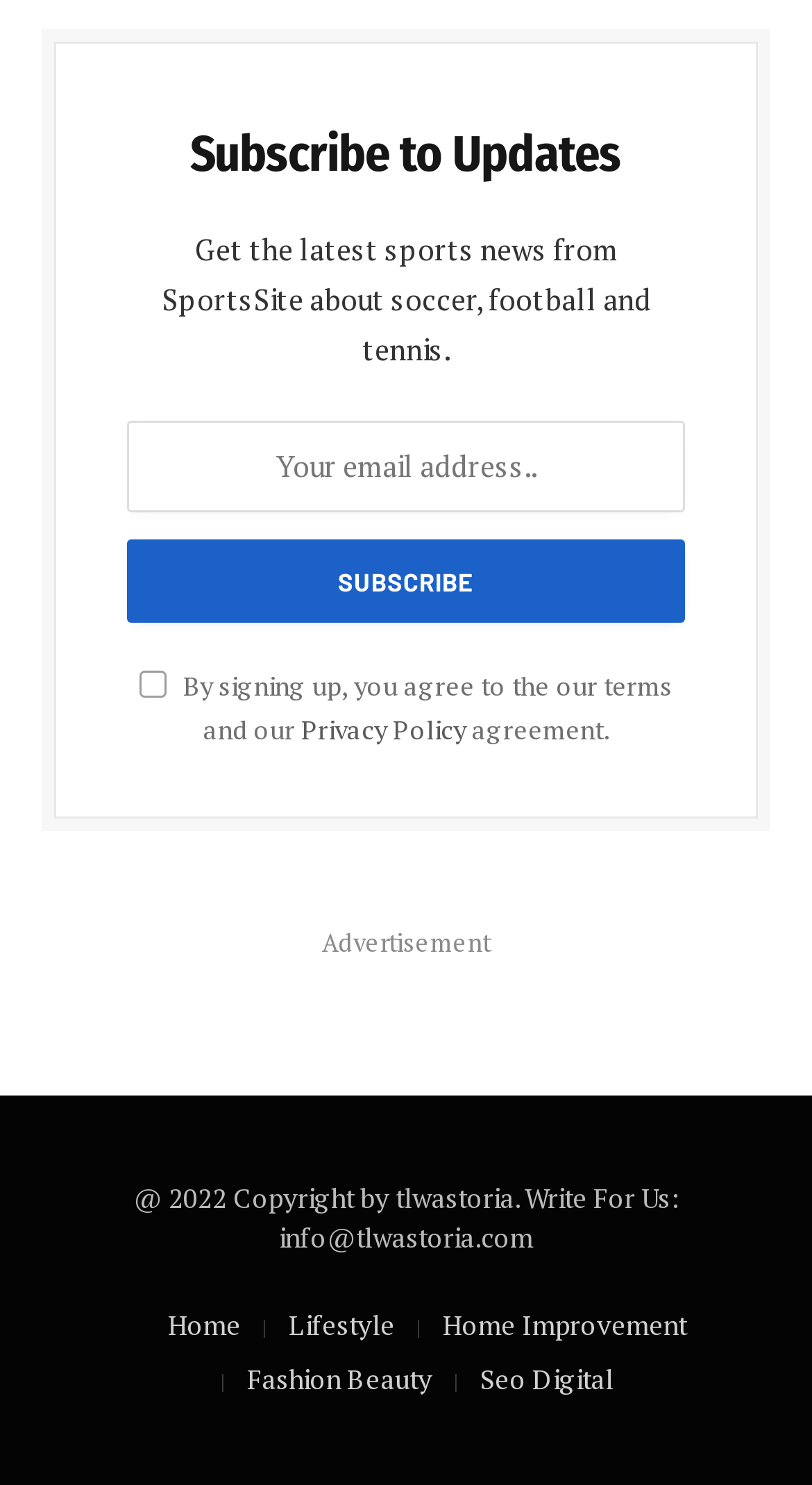Bounding box coordinates are to be given in the format (top-left x, top-left y, bottom-right x, bottom-right y). All values must be floating point numbers between 0 and 1. Provide the bounding box coordinate for the UI element described as: Lifestyle

[0.355, 0.879, 0.486, 0.904]